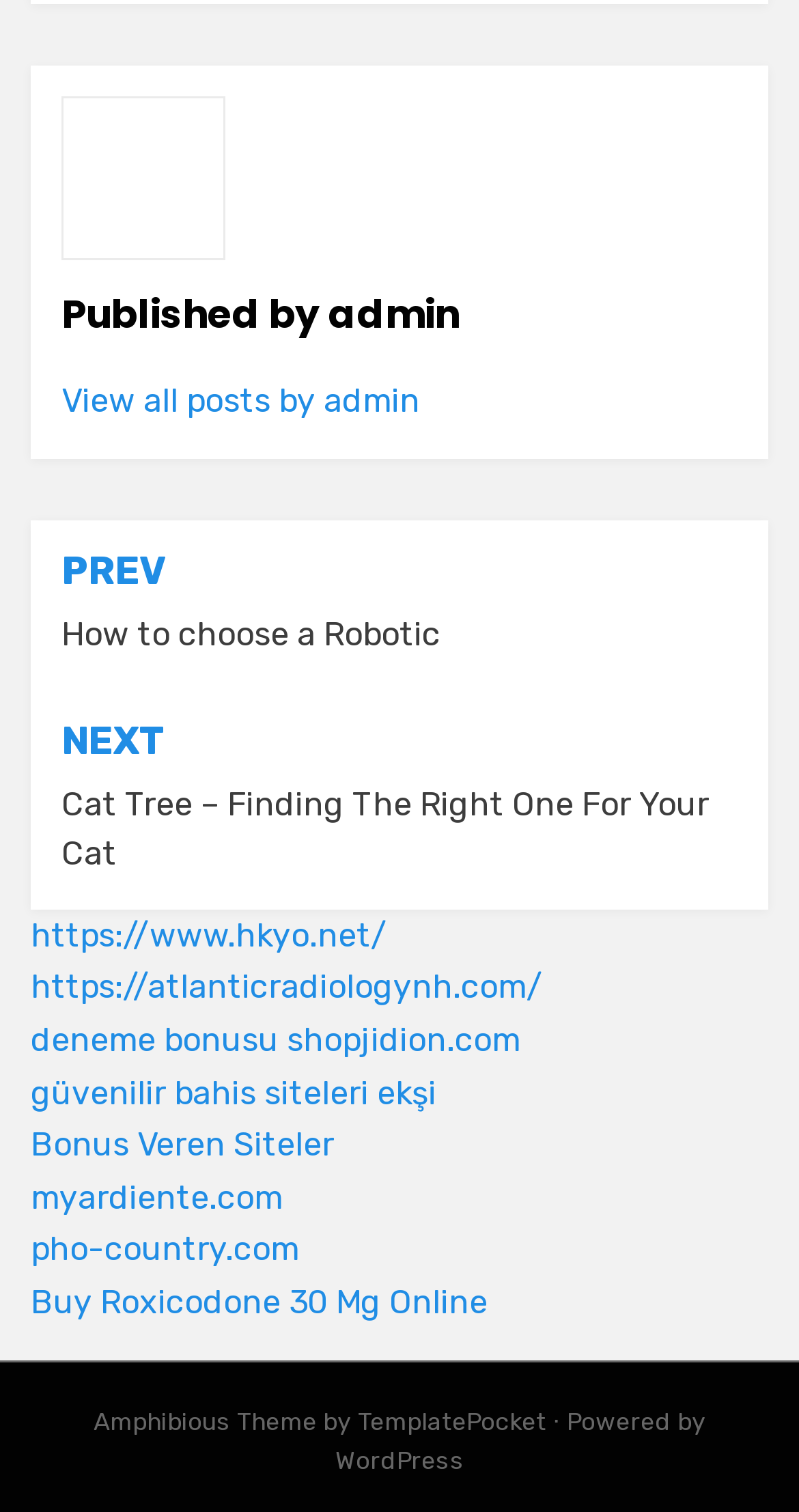Reply to the question with a single word or phrase:
What is the theme of the website?

Amphibious Theme